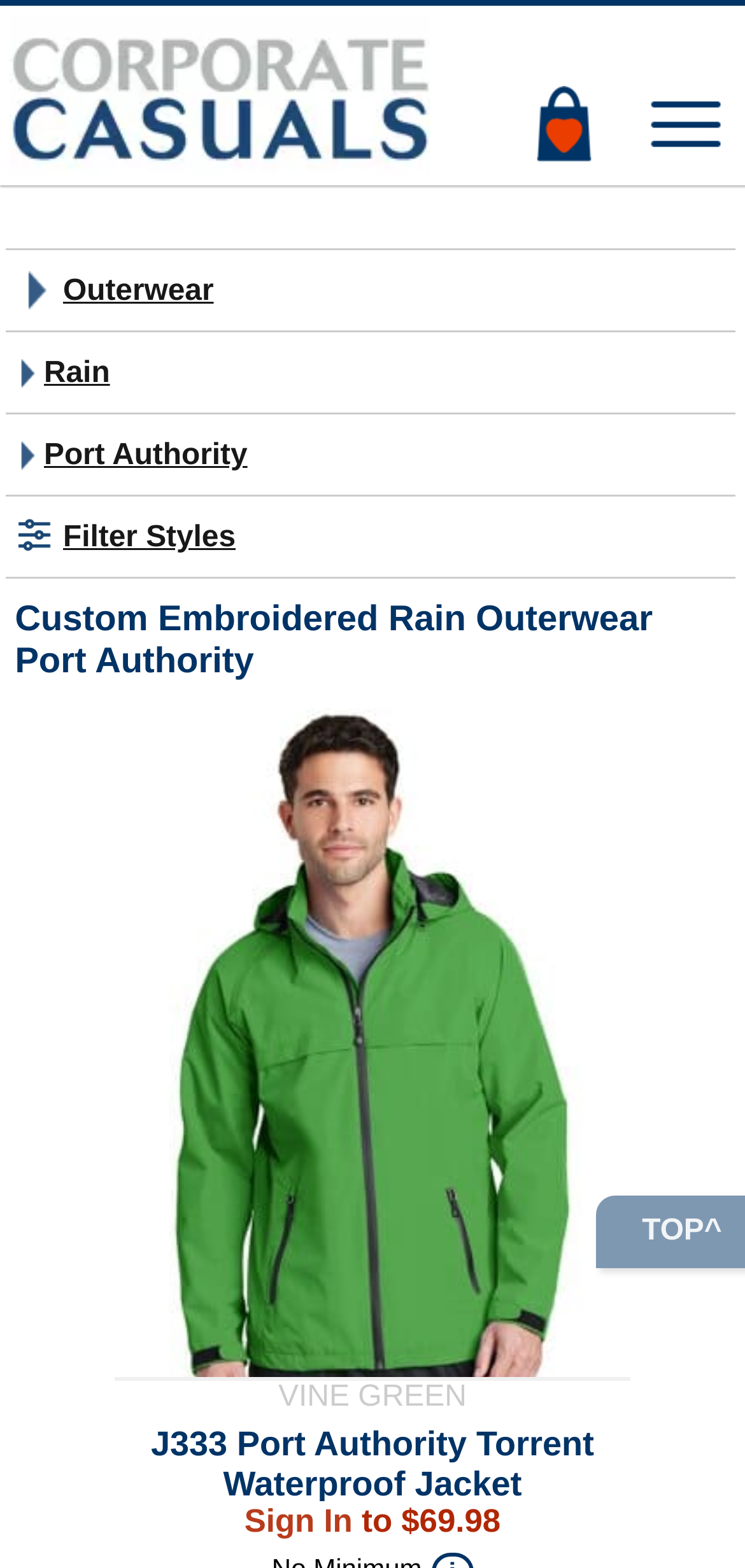What is the type of the product shown on the webpage?
Refer to the image and provide a one-word or short phrase answer.

Rain Outerwear